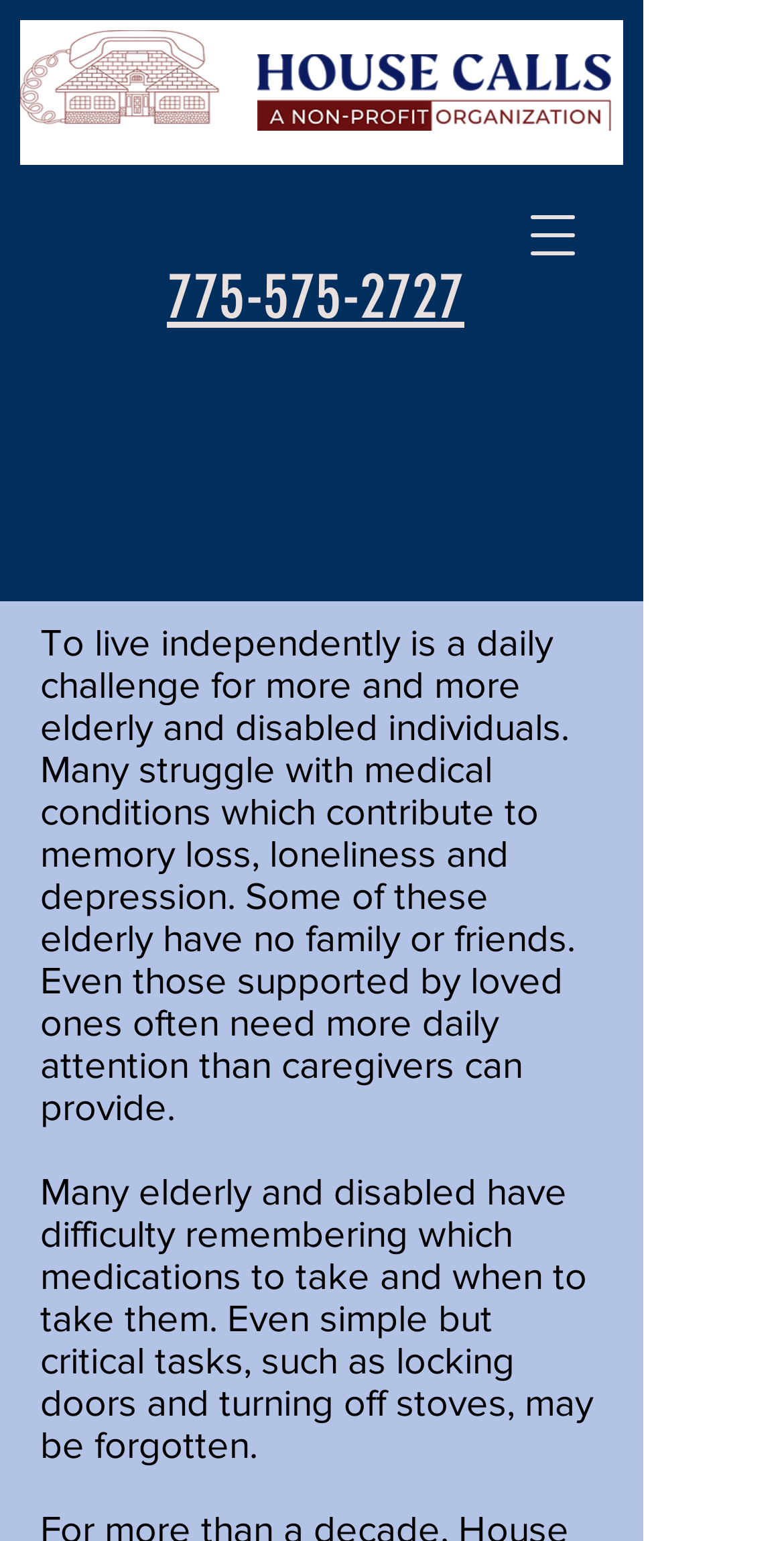Analyze the image and deliver a detailed answer to the question: What is the issue with medication for elderly and disabled individuals?

I found this by reading the static text within the iframe, which specifically mentions that many elderly and disabled individuals have difficulty remembering which medications to take and when to take them.